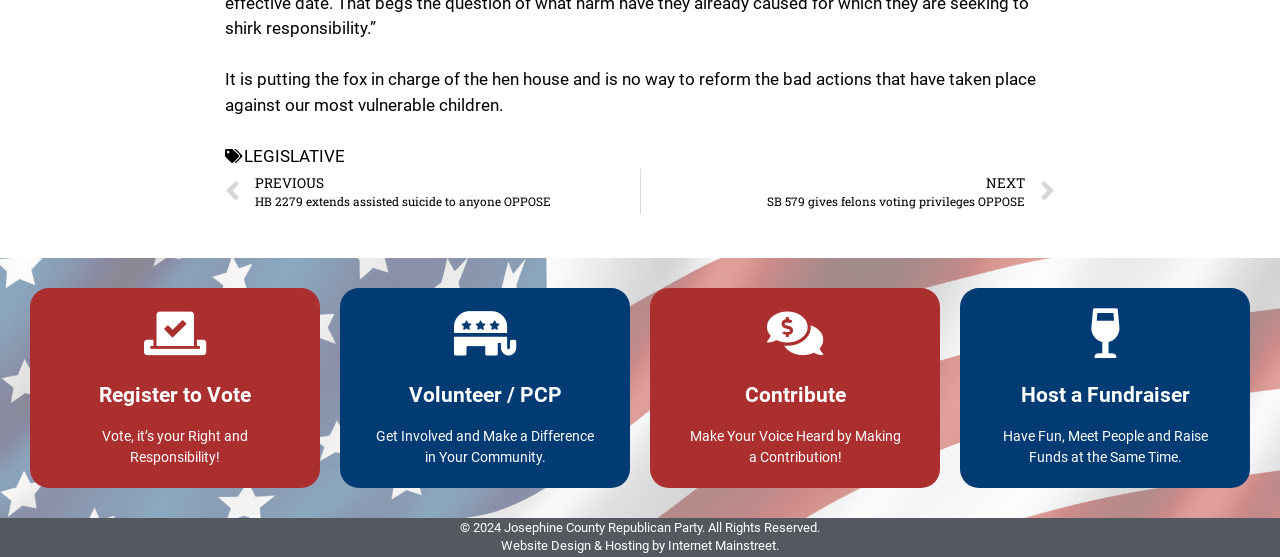Respond with a single word or short phrase to the following question: 
What is the function of the 'Contribute' section?

Donation